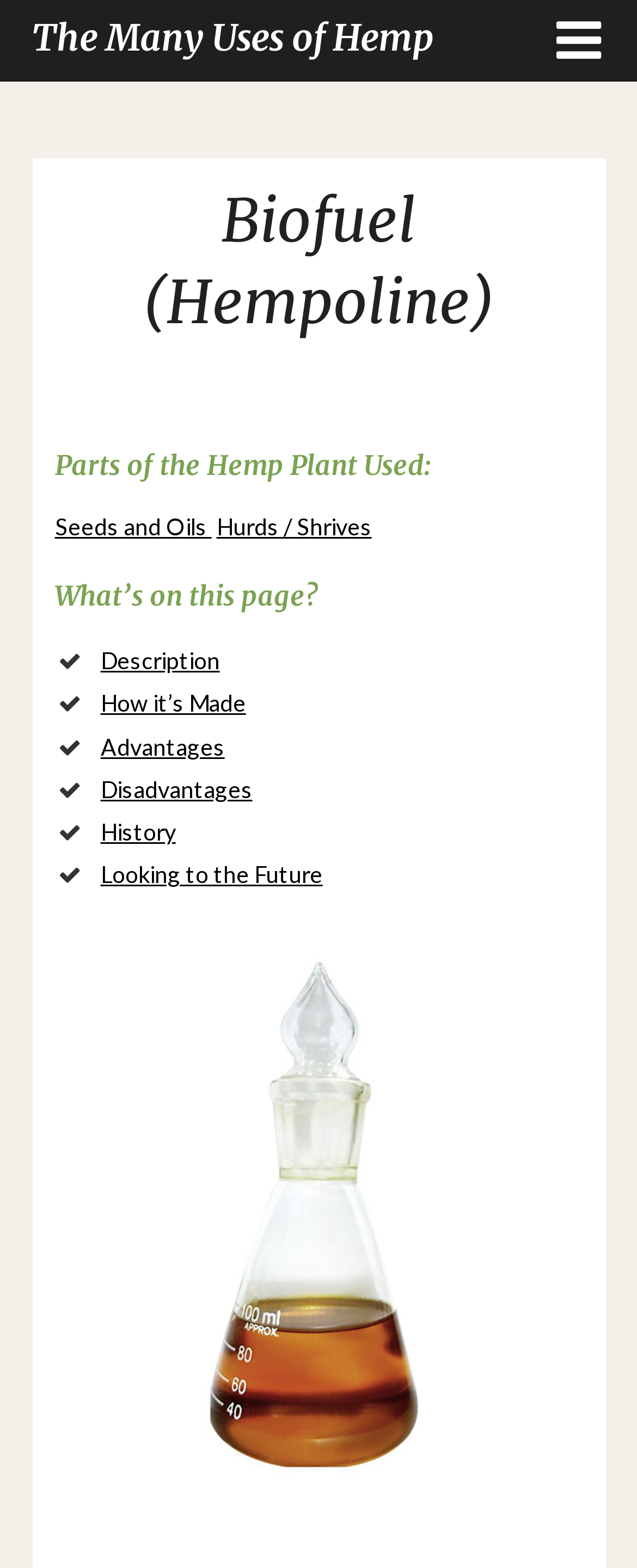Identify the bounding box coordinates for the element you need to click to achieve the following task: "Expand the menu". Provide the bounding box coordinates as four float numbers between 0 and 1, in the form [left, top, right, bottom].

[0.873, 0.0, 0.95, 0.052]